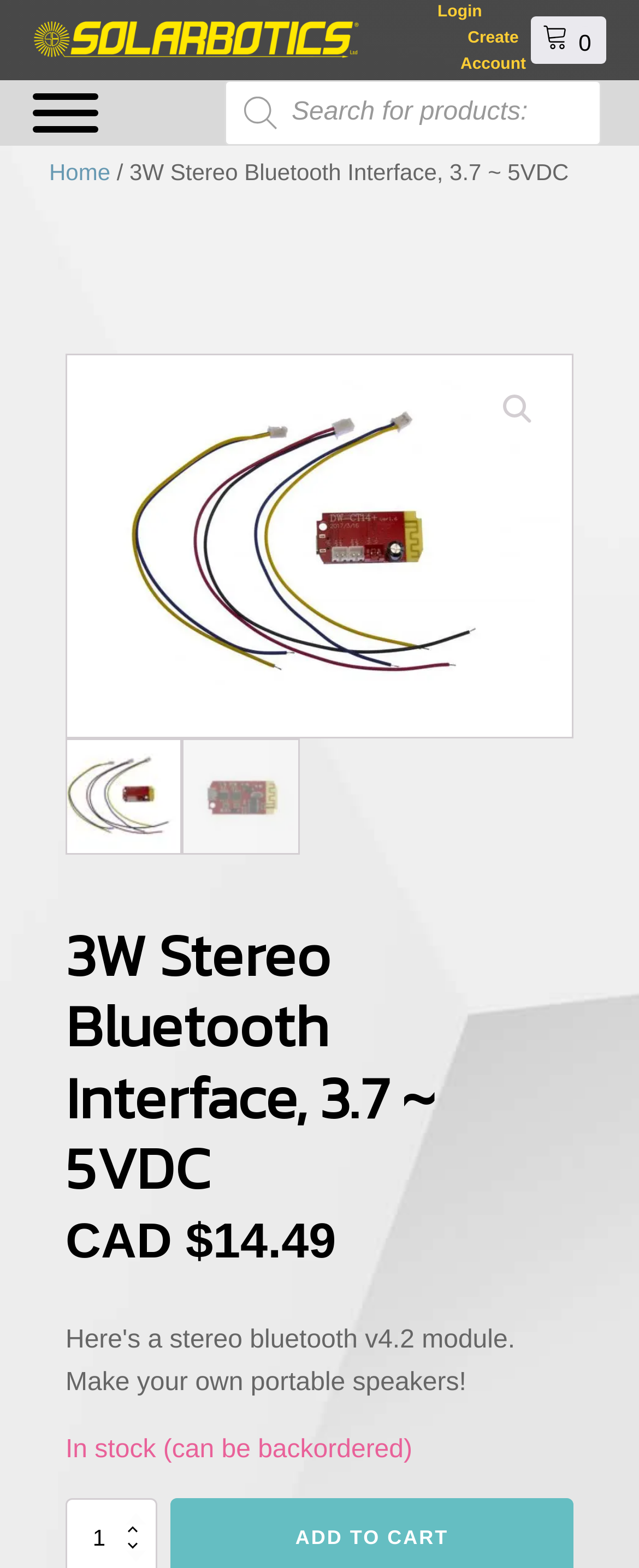Please provide the bounding box coordinates for the element that needs to be clicked to perform the instruction: "Open the menu". The coordinates must consist of four float numbers between 0 and 1, formatted as [left, top, right, bottom].

[0.051, 0.059, 0.154, 0.084]